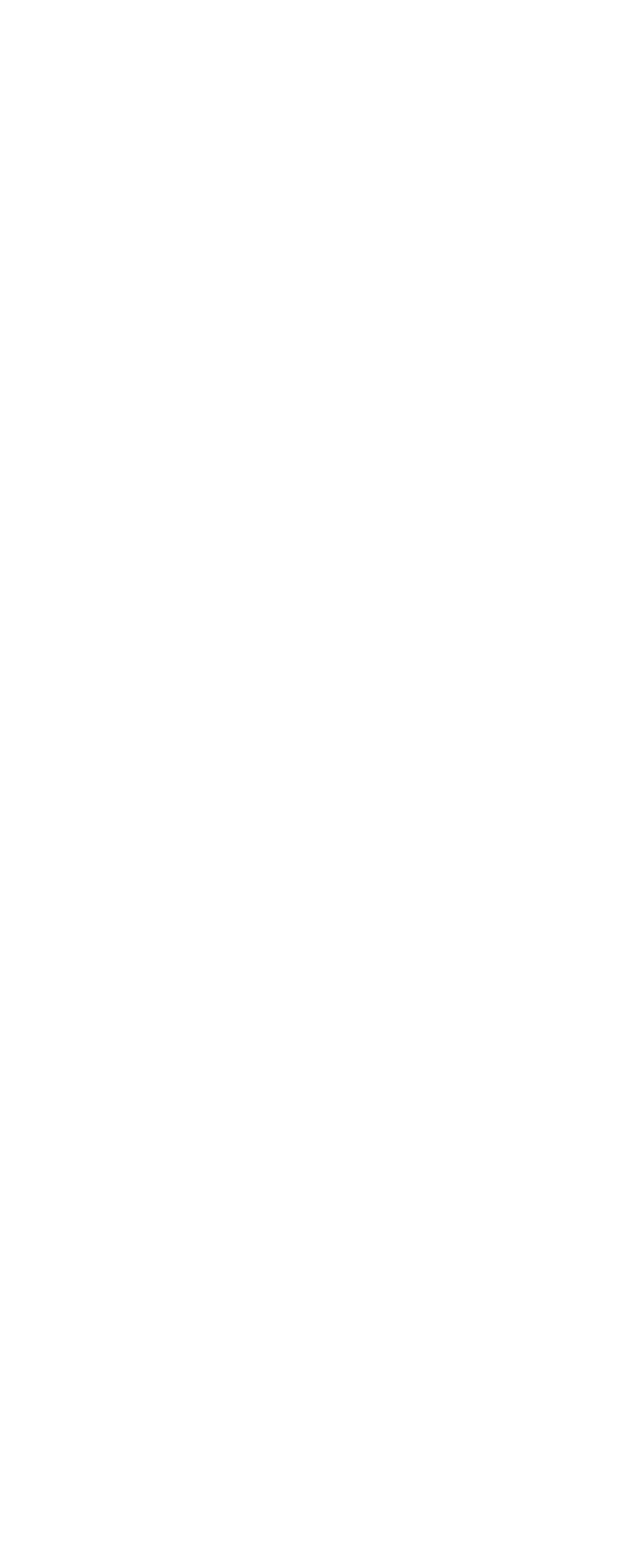Reply to the question with a single word or phrase:
What is the first link in the webpage?

Taqsim Family Introduction